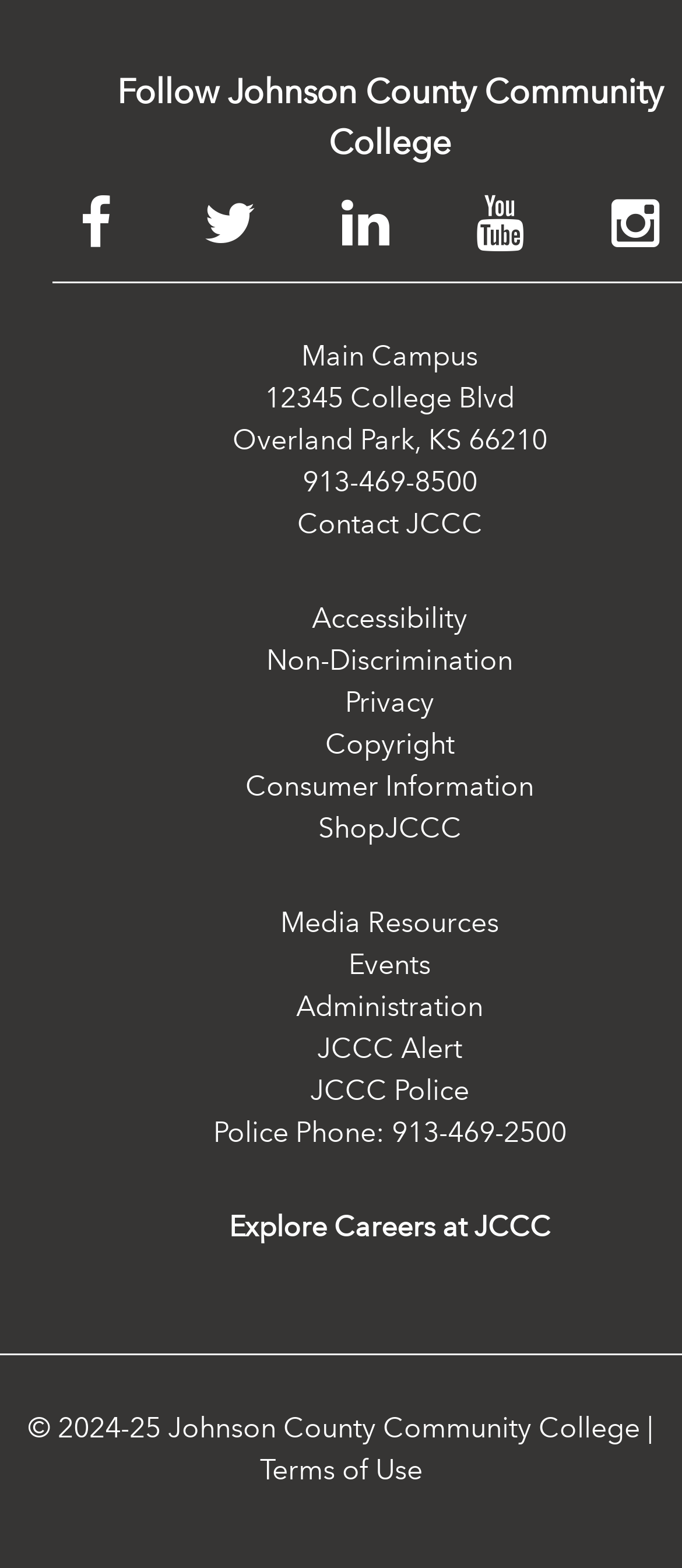Answer with a single word or phrase: 
What is the link to access the JCCC Police department?

JCCC Police